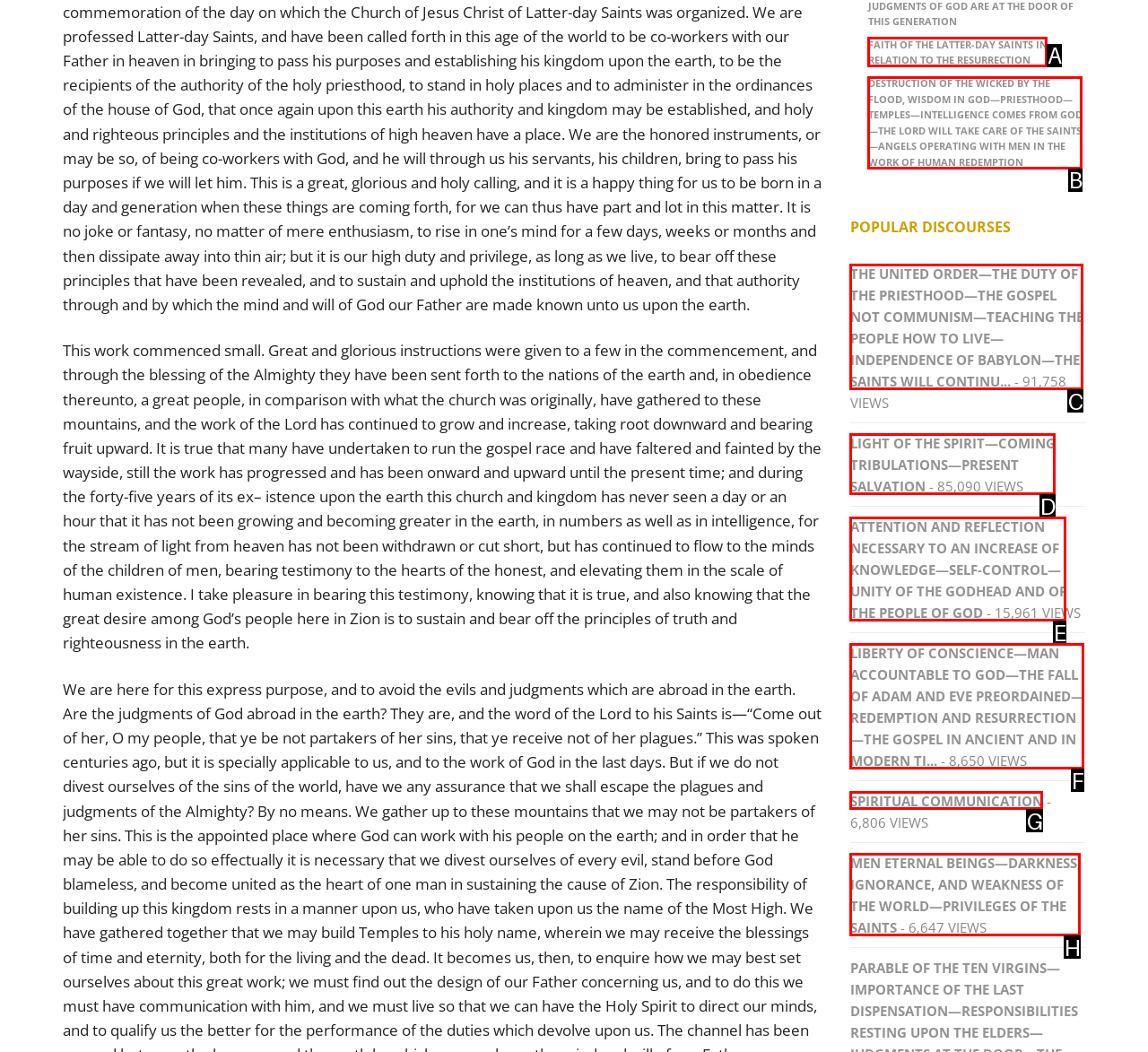From the description: Spiritual Communication, identify the option that best matches and reply with the letter of that option directly.

G